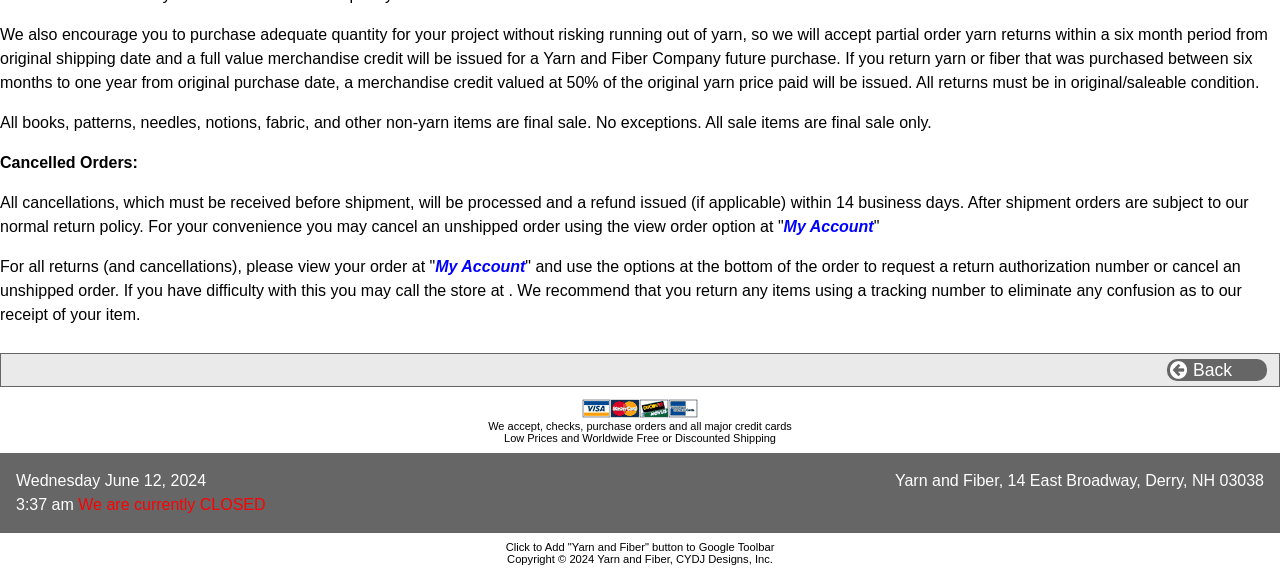Locate the bounding box of the UI element defined by this description: "My Account". The coordinates should be given as four float numbers between 0 and 1, formatted as [left, top, right, bottom].

[0.612, 0.374, 0.683, 0.403]